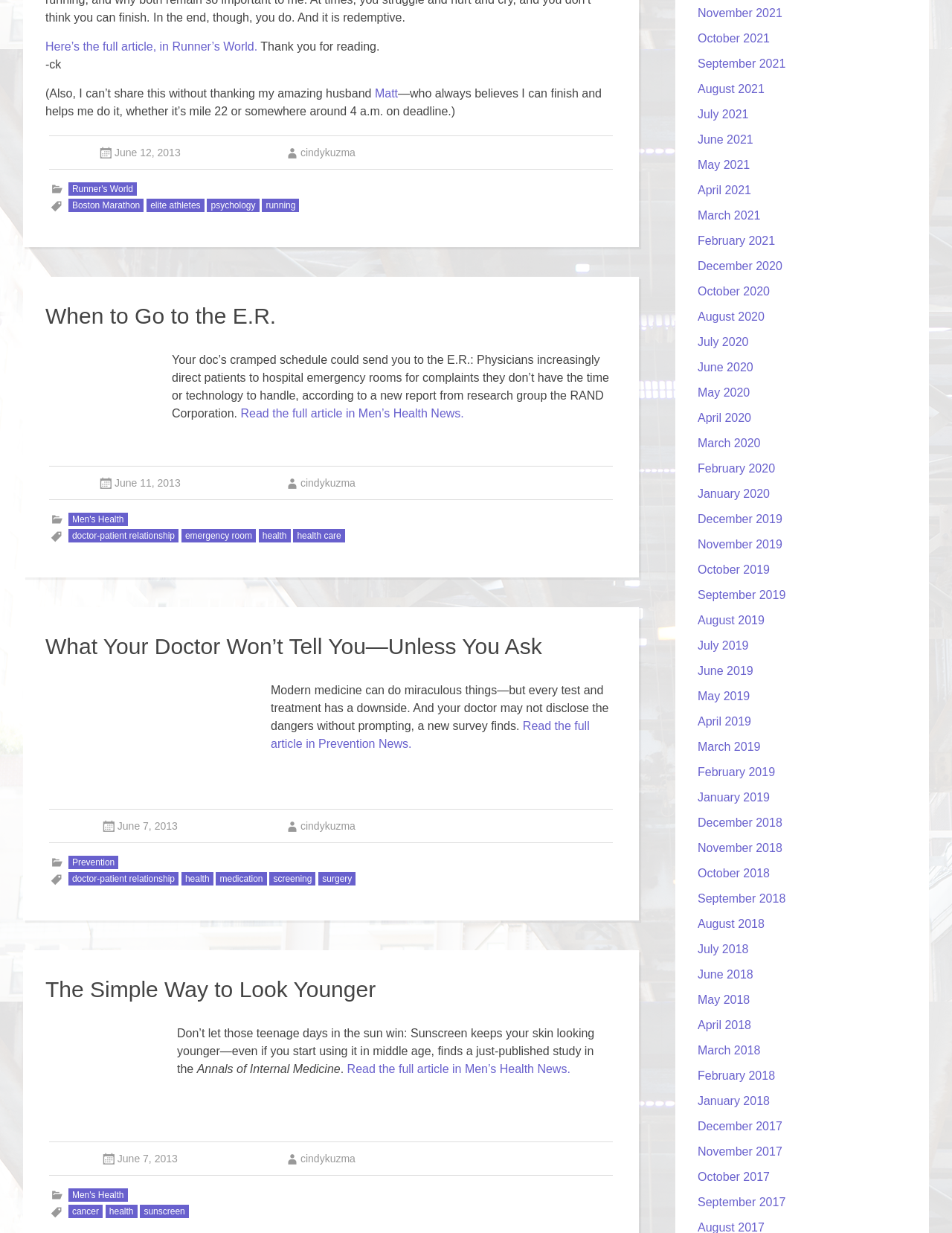Locate the UI element described by June 7, 2013 and provide its bounding box coordinates. Use the format (top-left x, top-left y, bottom-right x, bottom-right y) with all values as floating point numbers between 0 and 1.

[0.123, 0.665, 0.187, 0.675]